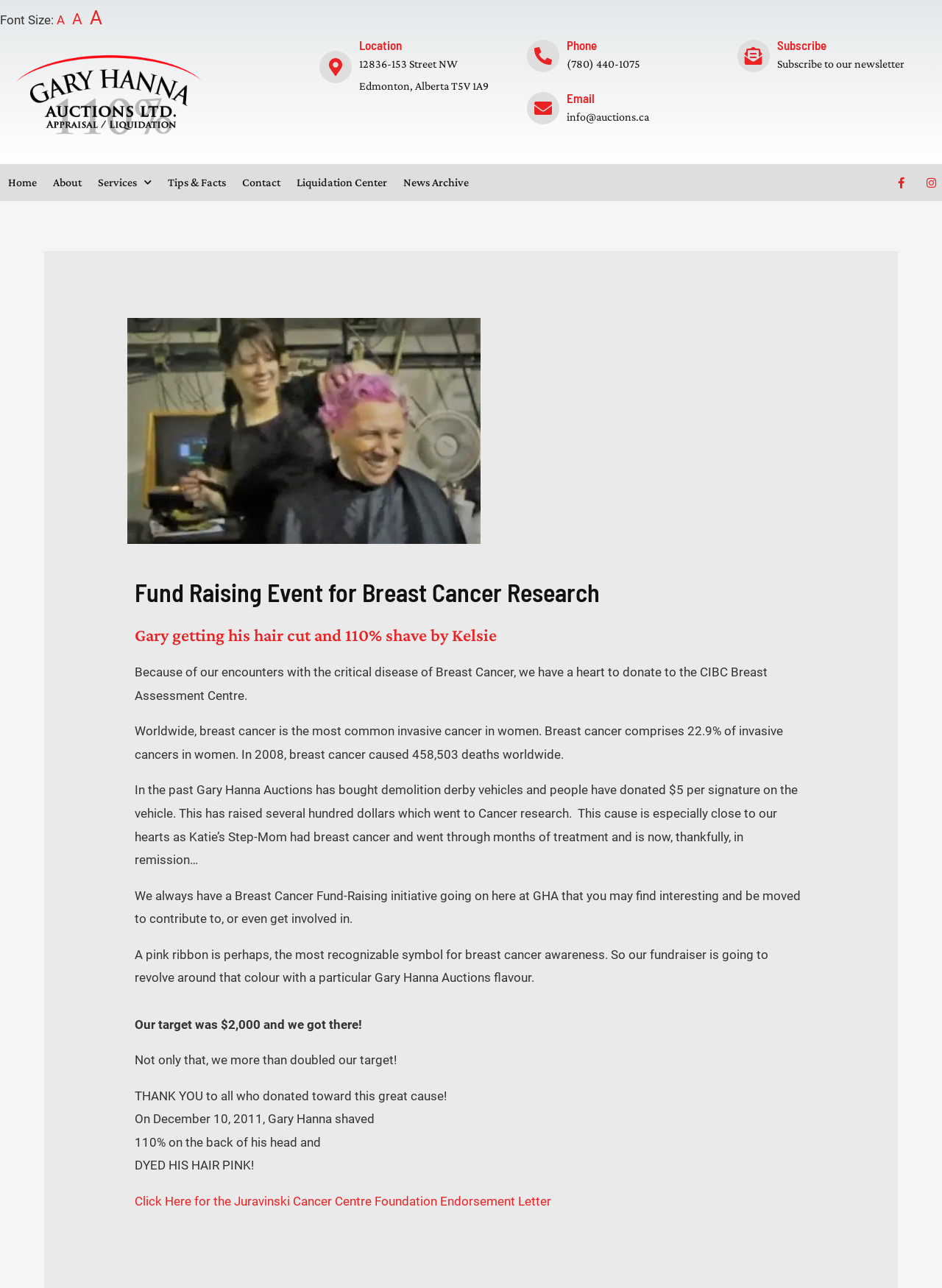Look at the image and write a detailed answer to the question: 
What is the purpose of the fundraiser?

I found the answer by reading the static text 'Because of our encounters with the critical disease of Breast Cancer, we have a heart to donate to the CIBC Breast Assessment Centre.' and understanding the context of the webpage.